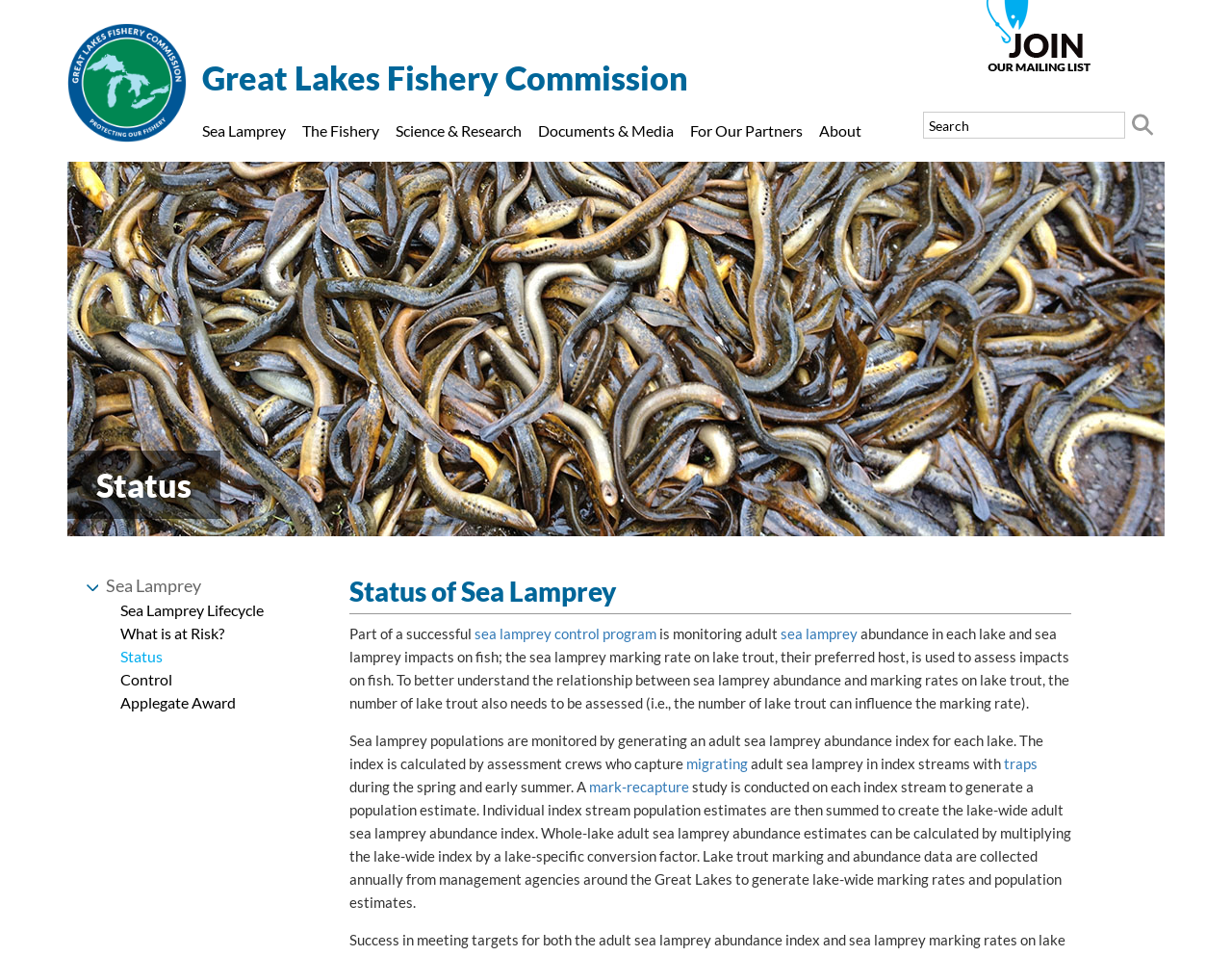What is the purpose of the sea lamprey control program?
Based on the image, answer the question with as much detail as possible.

I found the answer by reading the text that says 'Part of a successful sea lamprey control program is monitoring adult sea lamprey abundance in each lake and sea lamprey impacts on fish...' which is located in the main content area of the webpage.